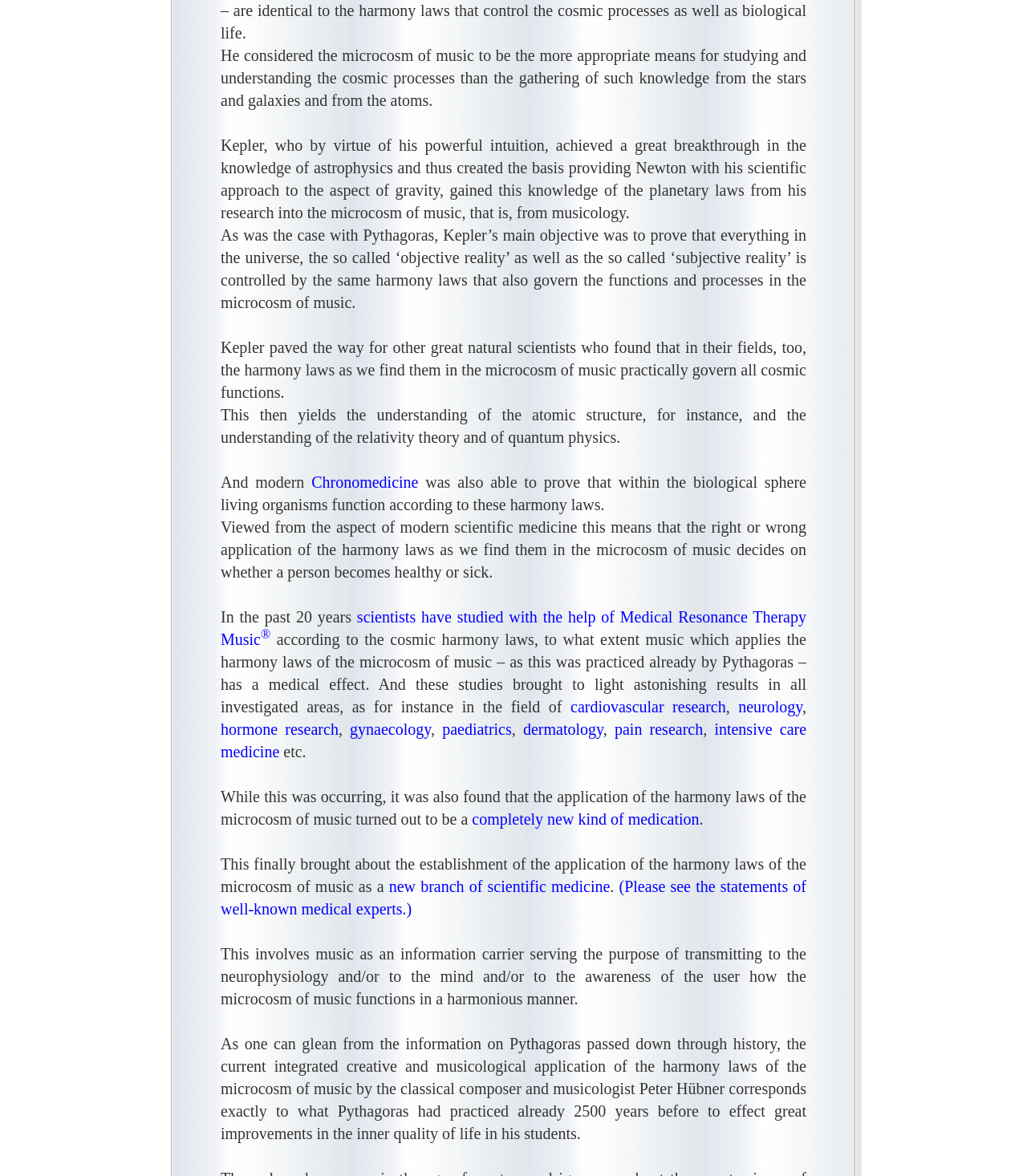Please examine the image and answer the question with a detailed explanation:
Who is mentioned as a historical figure who studied the connection between music and the universe?

Pythagoras is mentioned throughout the webpage as a historical figure who studied the connection between music and the universe, and who believed that the harmony laws of music govern the functions and processes of the universe.